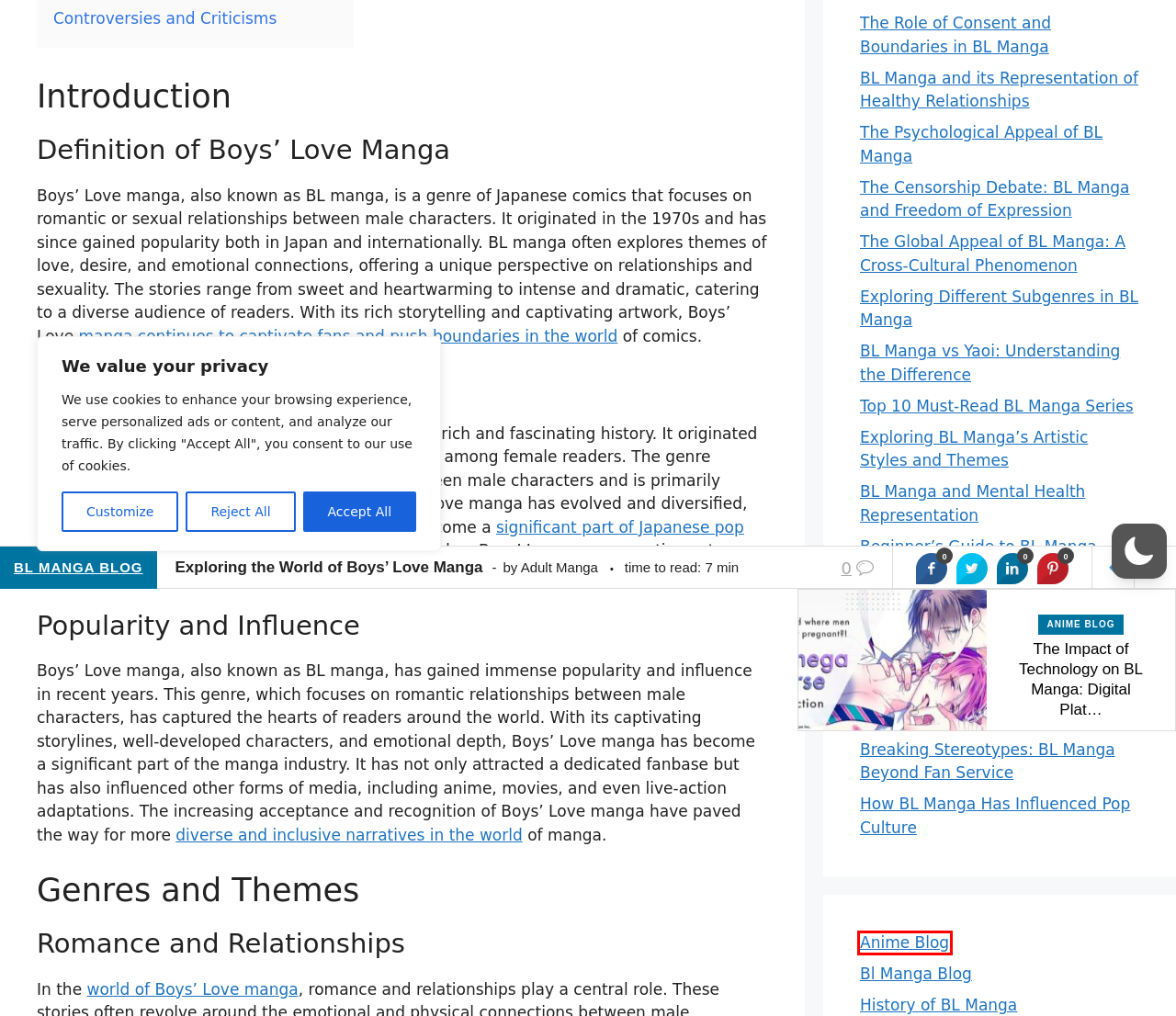You have received a screenshot of a webpage with a red bounding box indicating a UI element. Please determine the most fitting webpage description that matches the new webpage after clicking on the indicated element. The choices are:
A. The Impact of Technology on BL Manga: Digital Platforms and Online Communities – Bl Manga
B. Beginner’s Guide to BL Manga – Bl Manga
C. BL Manga for Fans of Romance – Bl Manga
D. Understanding the Appeal of BL Manga – Bl Manga
E. Discovering the Diverse World of Manhwa and Manhua – Bl Manga
F. Breaking Stereotypes: BL Manga Beyond Fan Service – Bl Manga
G. Dive into the World of Boys’ Love Manga and Discover Amazing Romances – Bl Manga
H. Anime Blog – Bl Manga

H